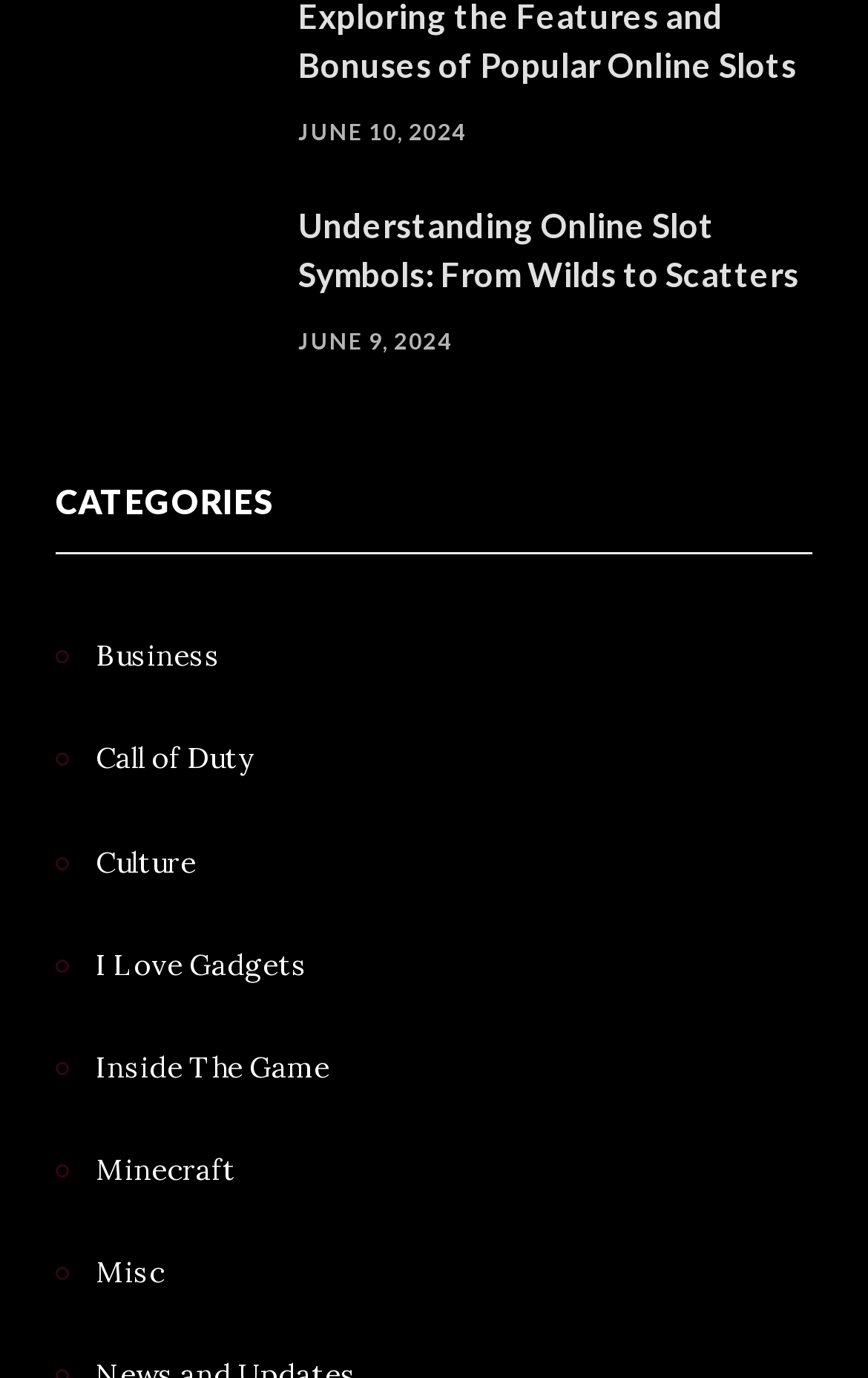Using the element description: "Culture", determine the bounding box coordinates for the specified UI element. The coordinates should be four float numbers between 0 and 1, [left, top, right, bottom].

[0.064, 0.608, 0.226, 0.644]